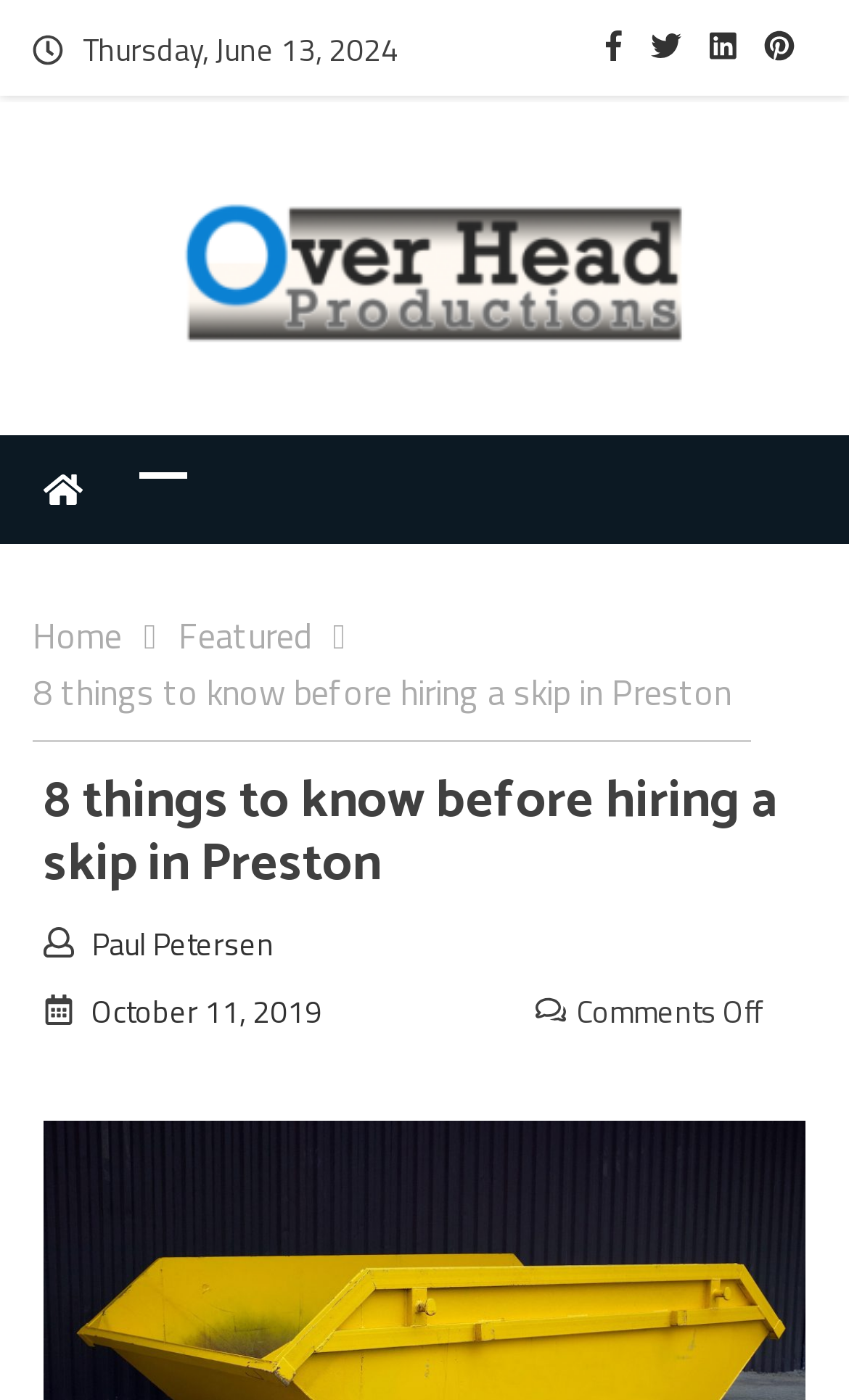What is the purpose of the website?
Can you provide an in-depth and detailed response to the question?

I inferred the purpose of the website by understanding the context of the webpage, which is discussing skip hire in Preston, and the meta description which mentions domestic skip hire, indicating that the website is related to skip hire services.